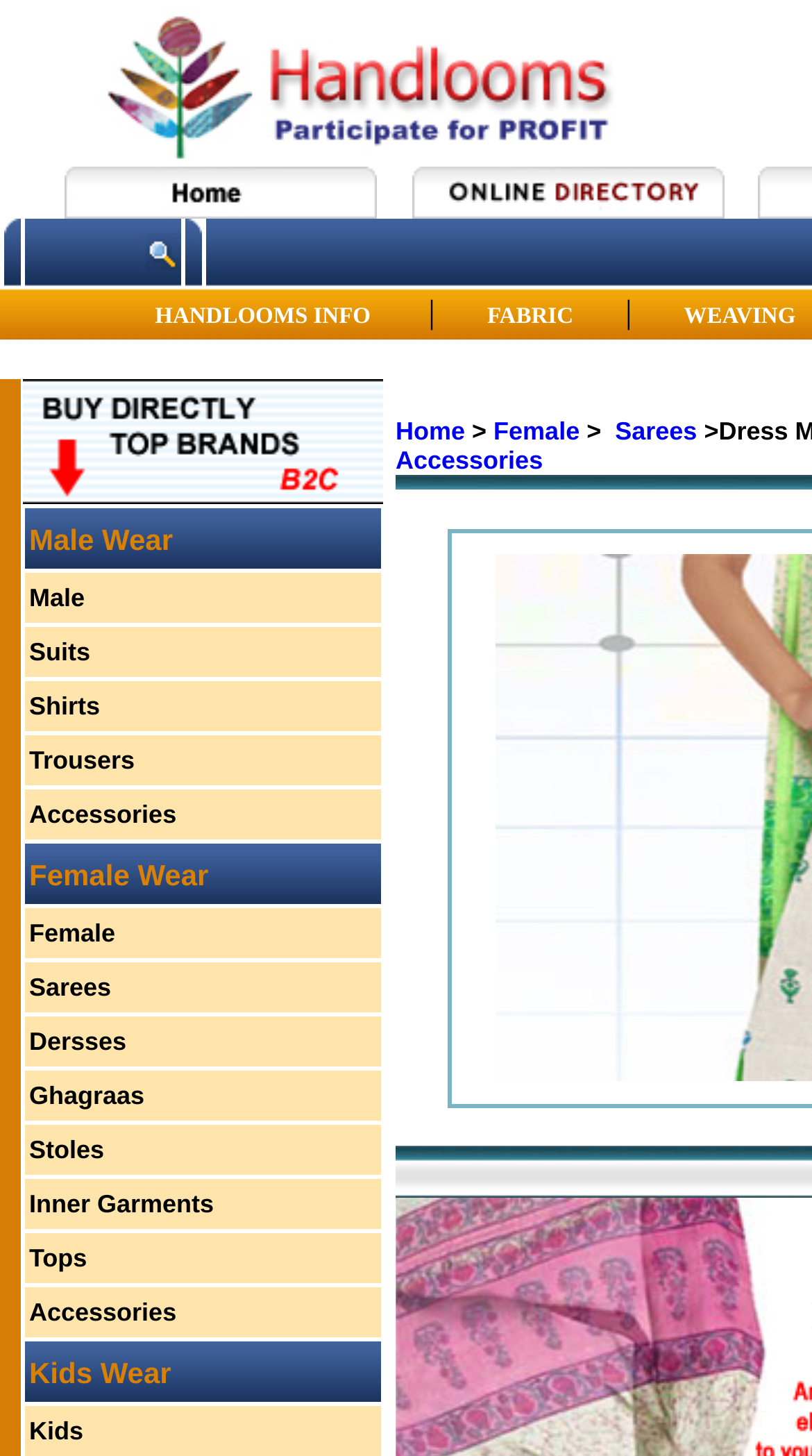Please locate the bounding box coordinates of the element that needs to be clicked to achieve the following instruction: "Click on the 'HANDLOOMS INFO' link". The coordinates should be four float numbers between 0 and 1, i.e., [left, top, right, bottom].

[0.127, 0.208, 0.528, 0.225]